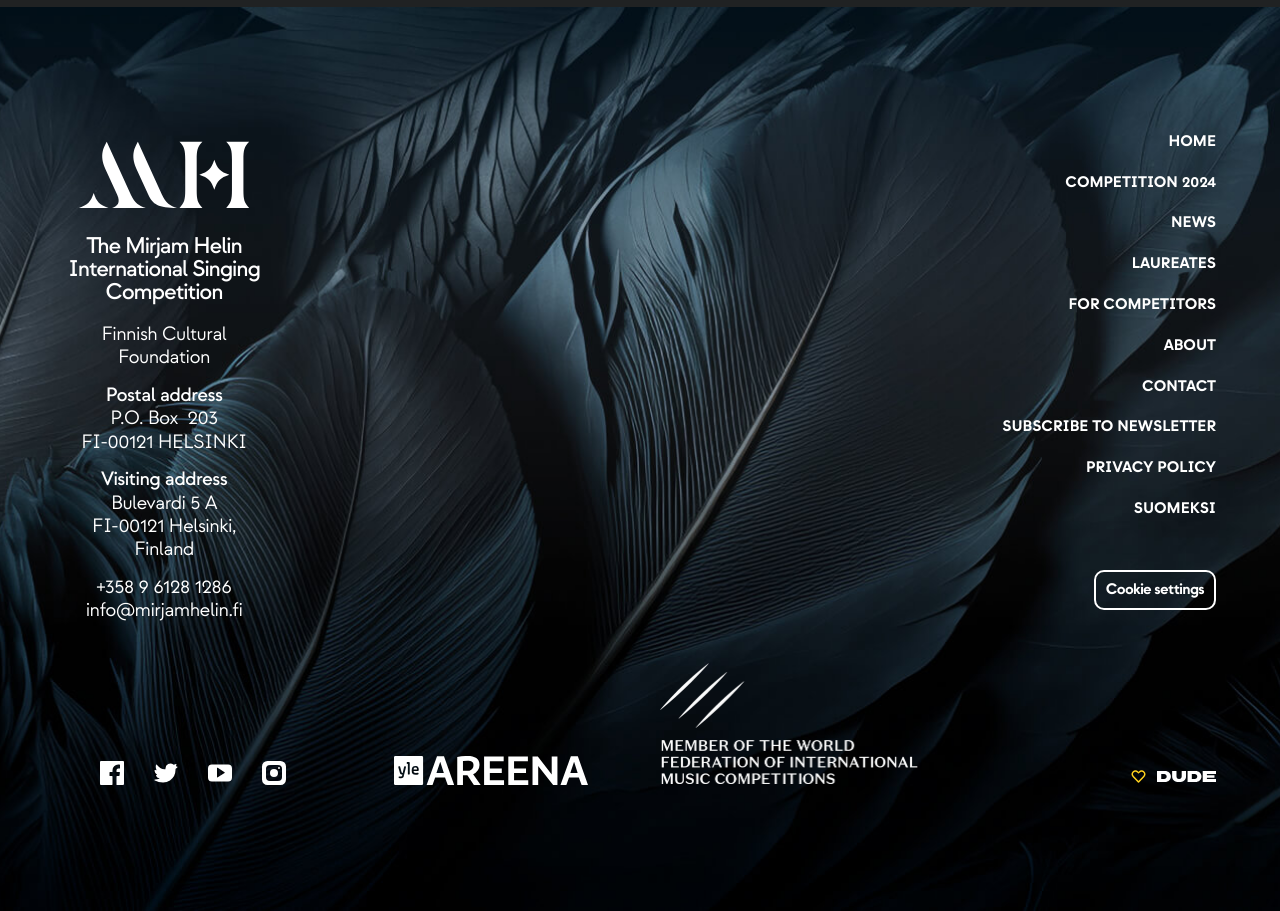Show the bounding box coordinates for the HTML element as described: "parent_node: Join Us".

None